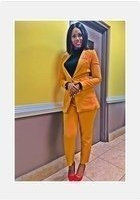Using the information in the image, could you please answer the following question in detail:
What is the color of Ta'ra's heels?

According to the caption, Ta'ra's outfit is complemented by 'bright red heels', which suggests that the heels are red in color.